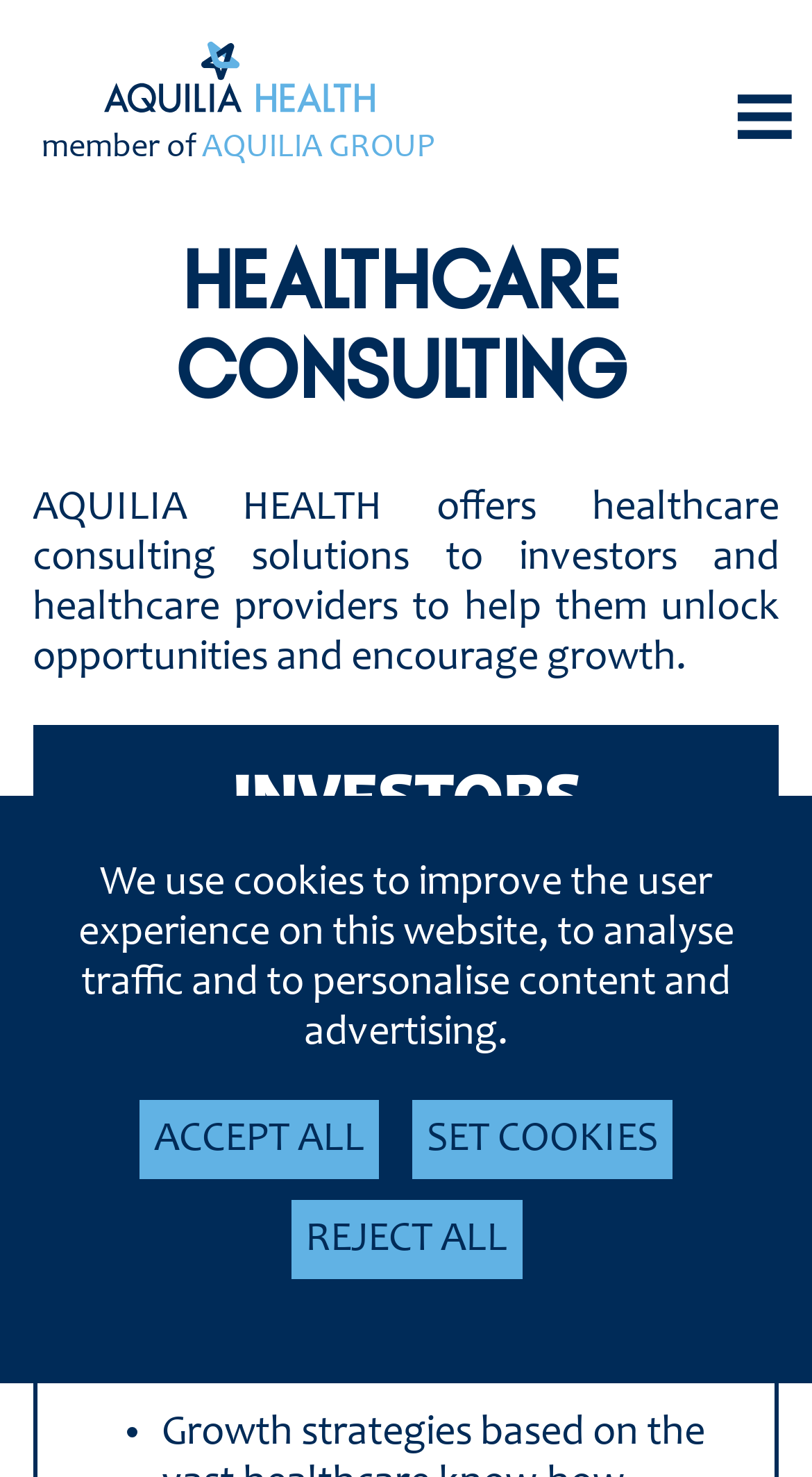Provide the bounding box coordinates for the specified HTML element described in this description: "Home". The coordinates should be four float numbers ranging from 0 to 1, in the format [left, top, right, bottom].

None